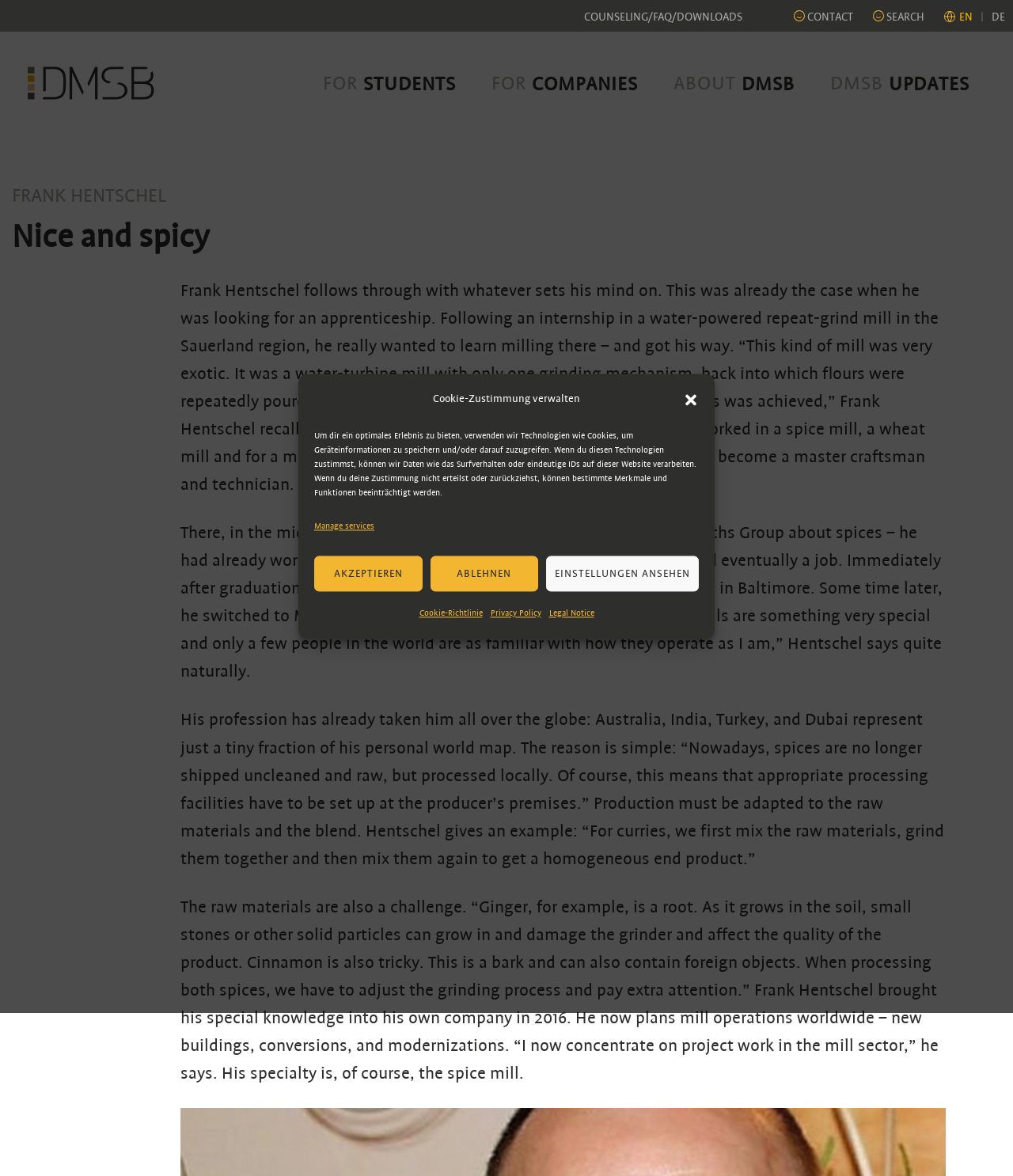Using the provided element description: "Search", identify the bounding box coordinates. The coordinates should be four floats between 0 and 1 in the order [left, top, right, bottom].

[0.862, 0.009, 0.912, 0.02]